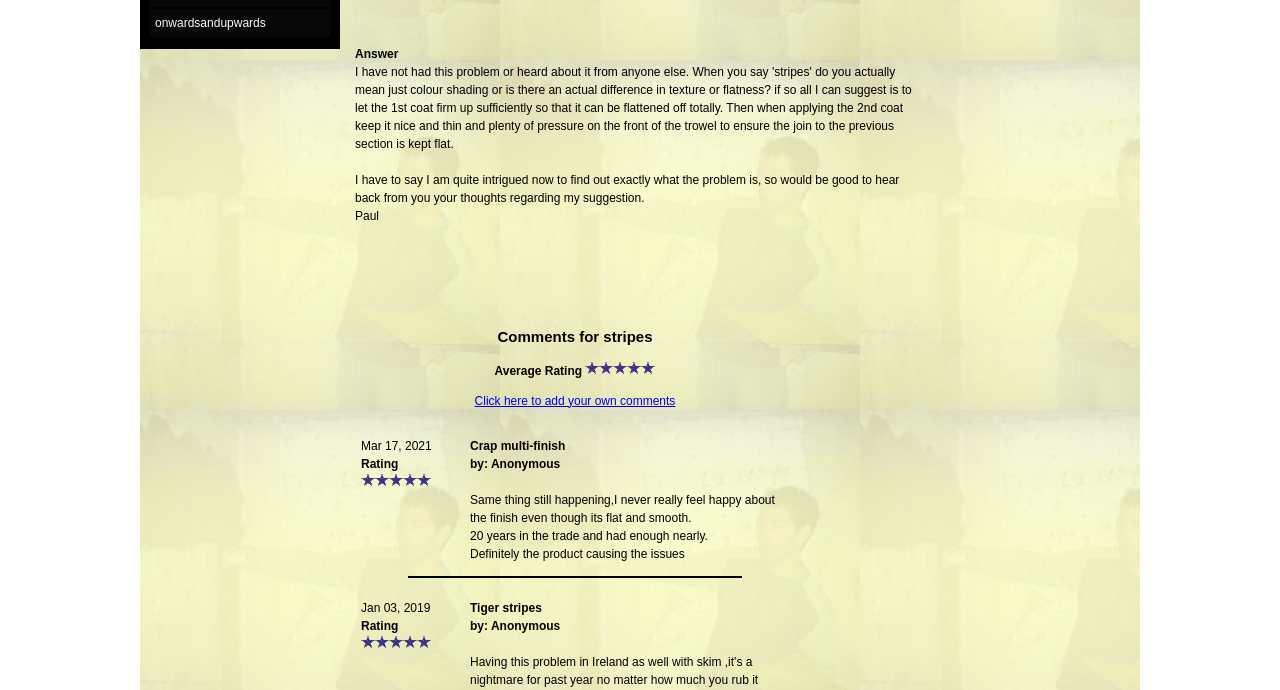Using the given description, provide the bounding box coordinates formatted as (top-left x, top-left y, bottom-right x, bottom-right y), with all values being floating point numbers between 0 and 1. Description: aria-label="Advertisement" name="aswift_1" title="Advertisement"

[0.317, 0.351, 0.683, 0.438]